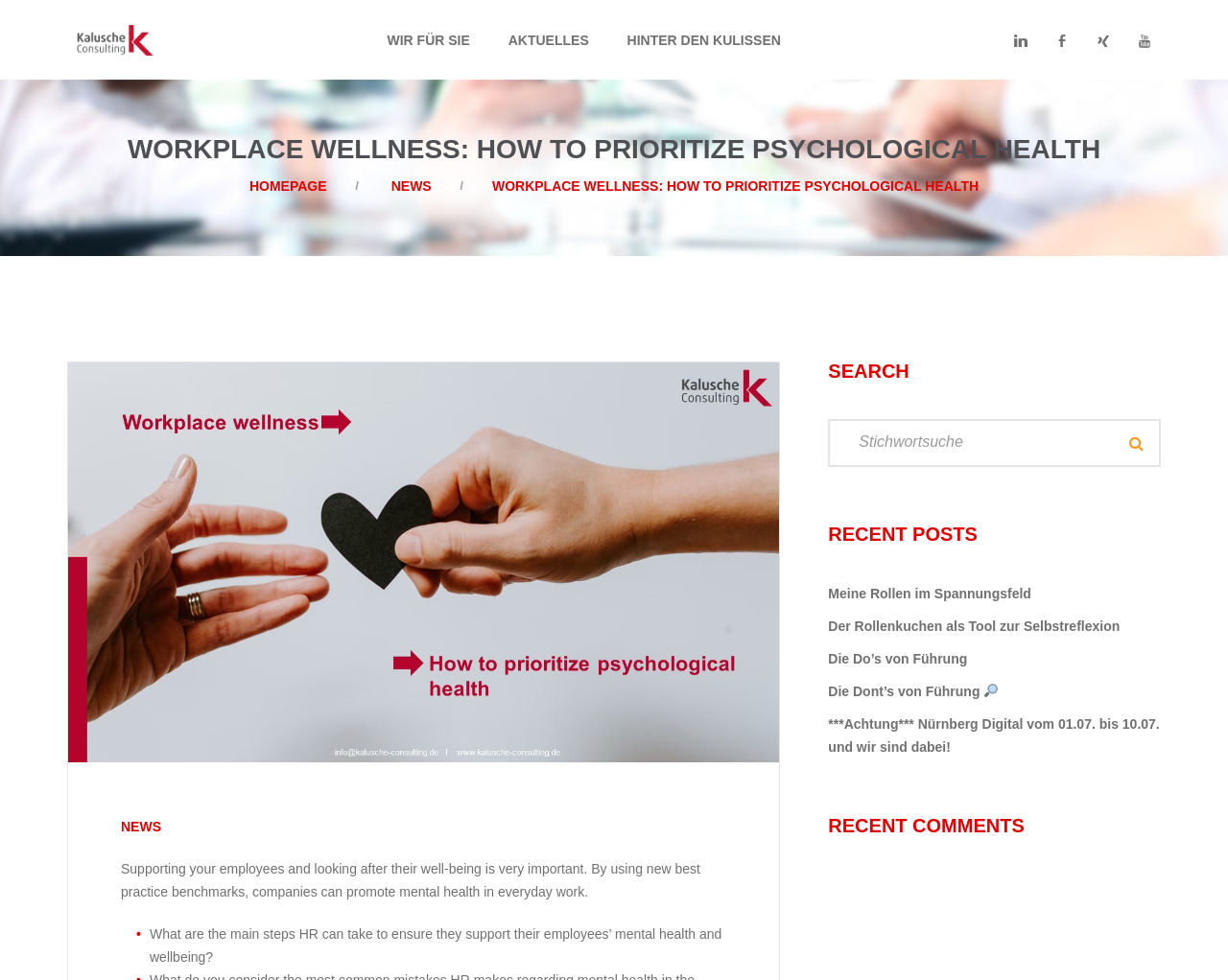What is the symbol next to the link 'Die Dont’s von Führung'?
Deliver a detailed and extensive answer to the question.

The symbol next to the link 'Die Dont’s von Führung' is an image with the text '🔎', which represents a magnifying glass, often used to symbolize search or investigation.